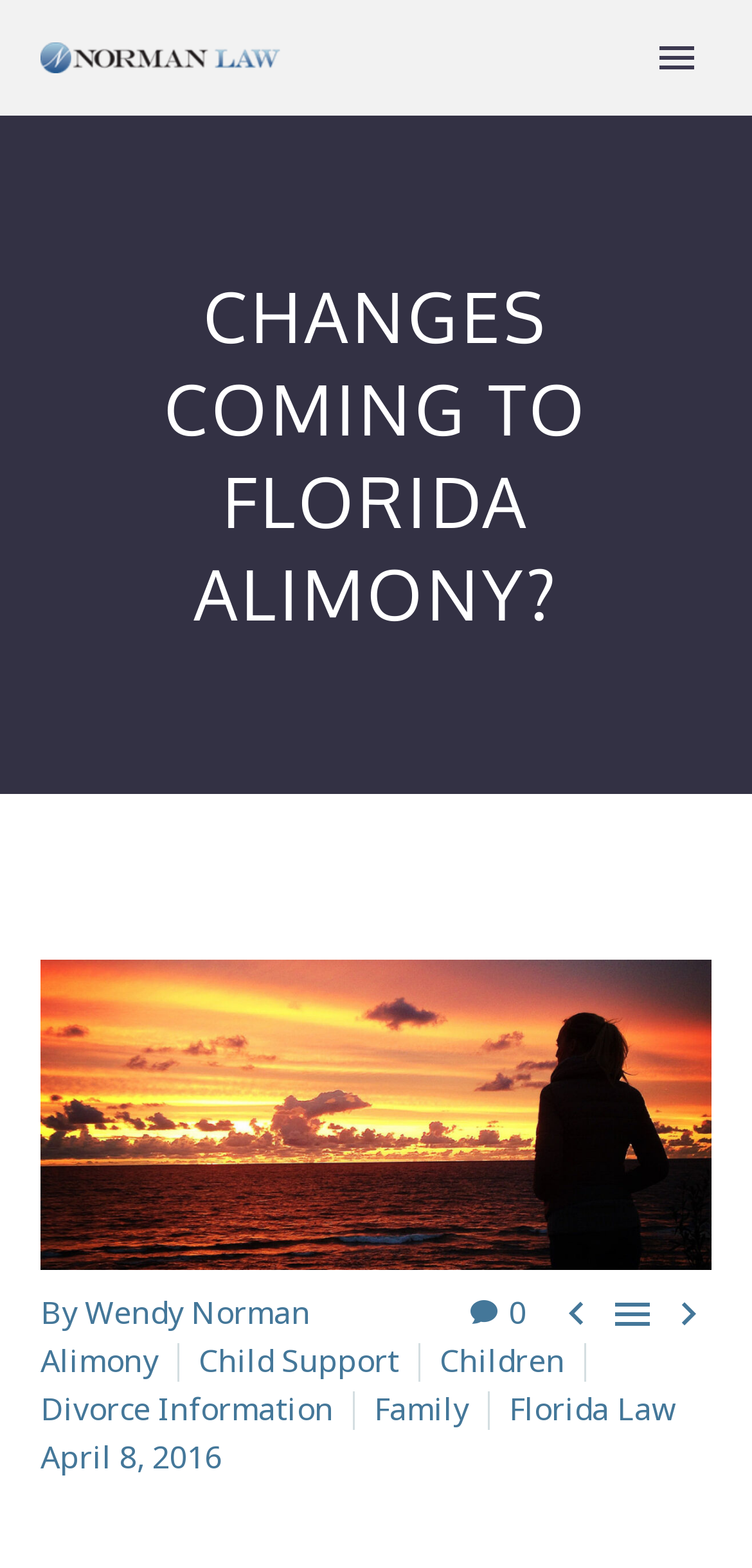With reference to the screenshot, provide a detailed response to the question below:
Who is the author of the article?

The author of the article is mentioned in the text 'By Wendy Norman' at the bottom of the webpage, indicating that Wendy Norman is the author of the article.